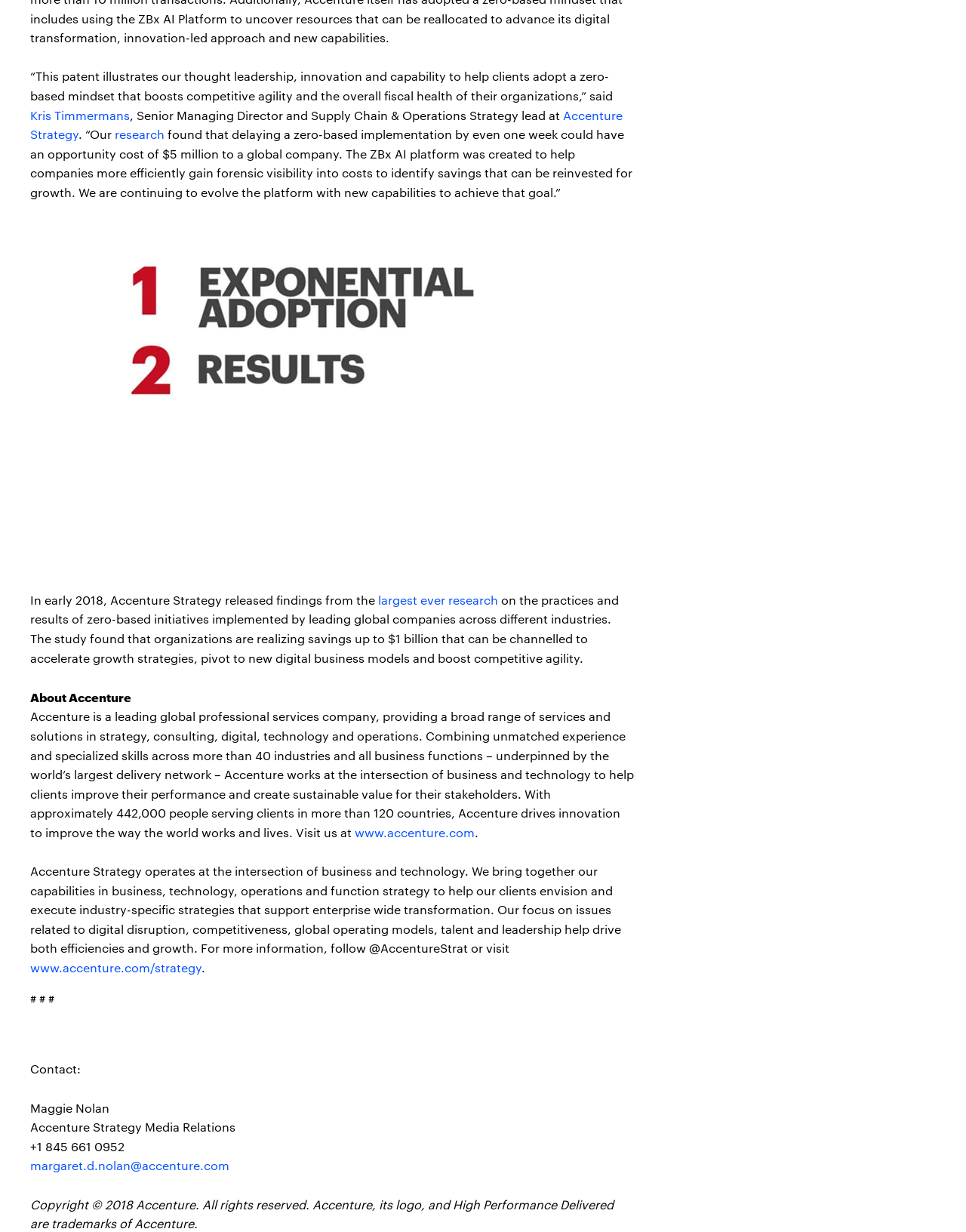Find the bounding box coordinates for the UI element whose description is: "Kris Timmermans". The coordinates should be four float numbers between 0 and 1, in the format [left, top, right, bottom].

[0.031, 0.087, 0.134, 0.1]